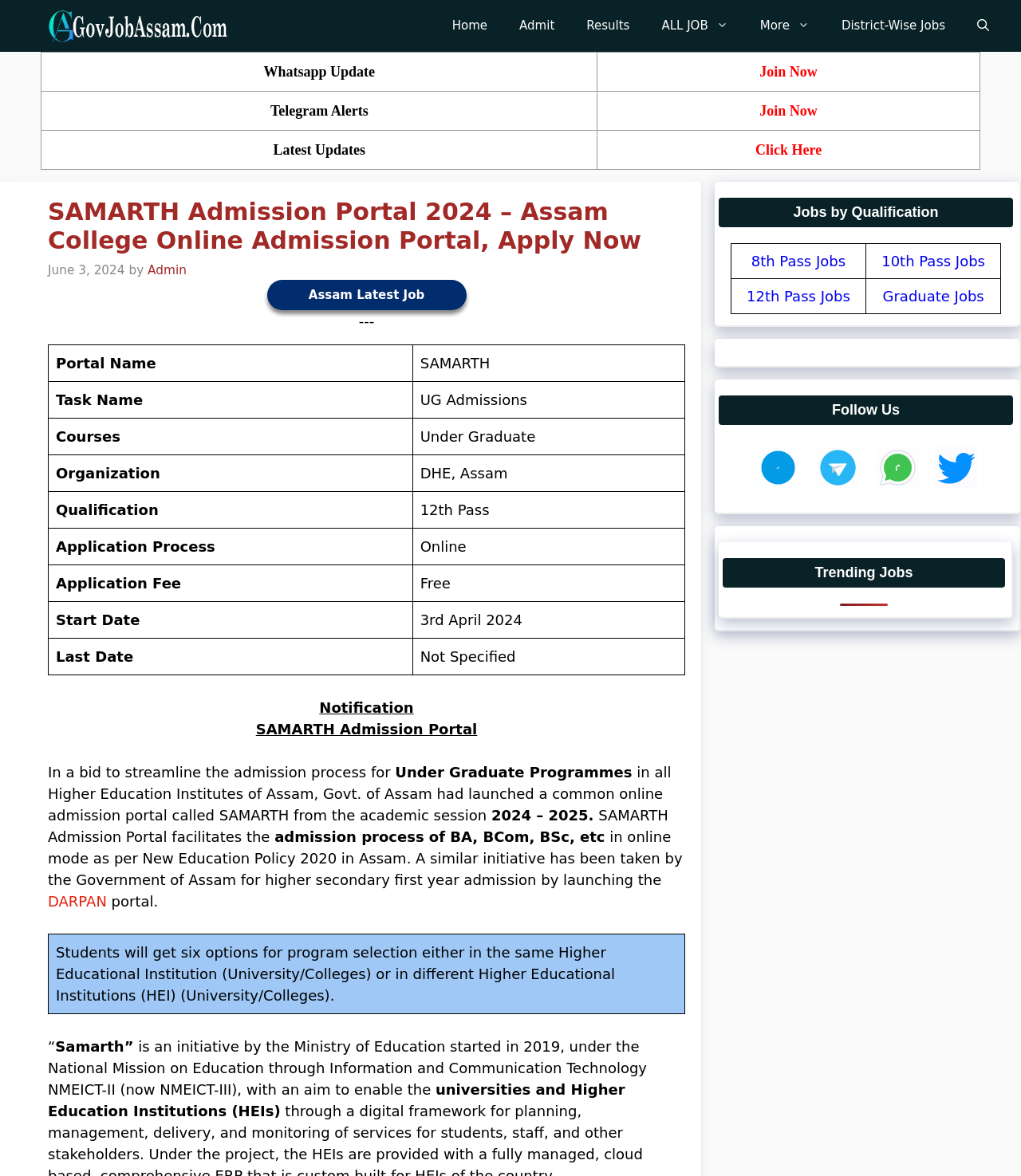Find the bounding box coordinates for the area that should be clicked to accomplish the instruction: "Check the company's contact information".

None